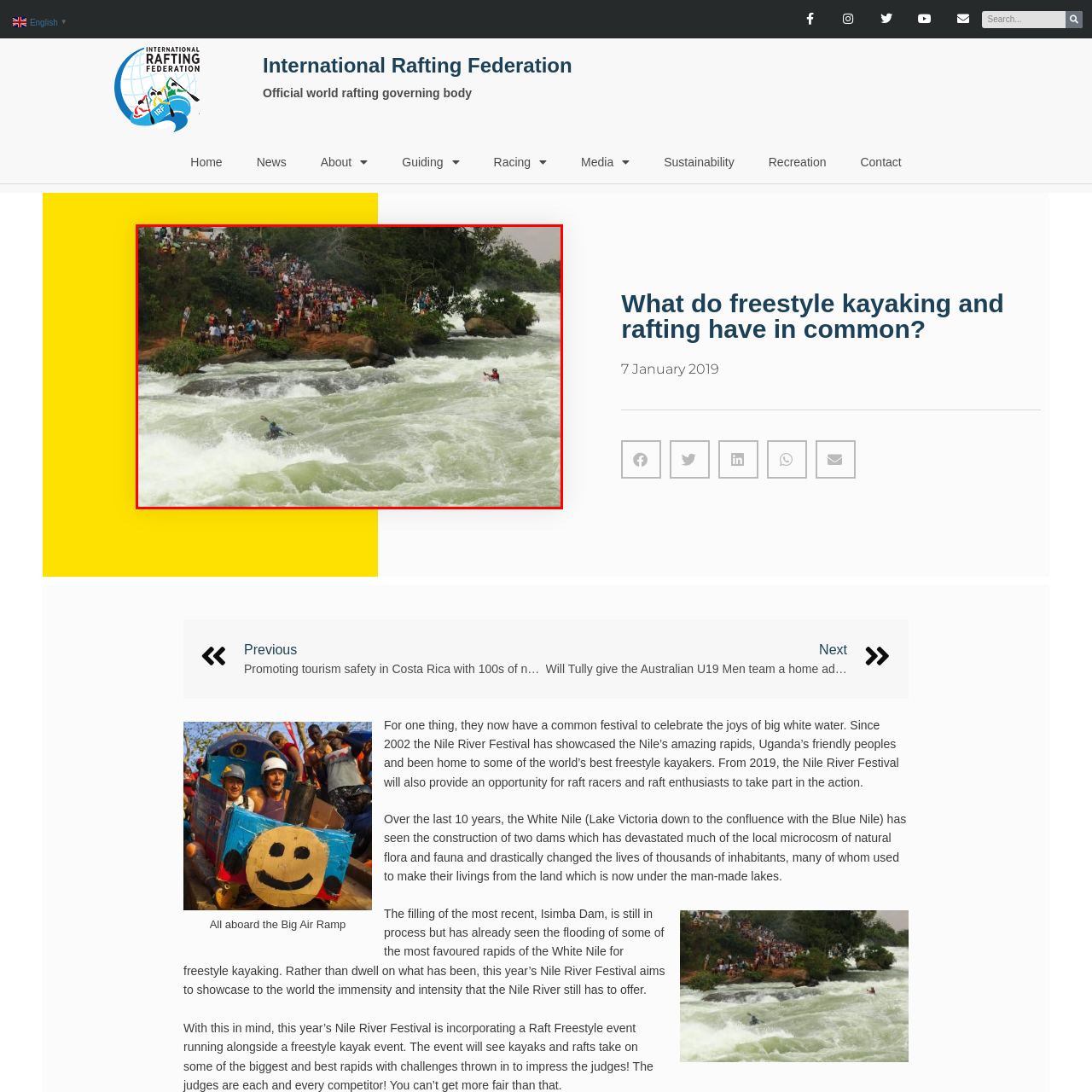When was the Nile River Festival first held?
Review the image area surrounded by the red bounding box and give a detailed answer to the question.

The caption states that the festival 'has brought together adventure enthusiasts and spectators alike since its inception in 2002', which implies that the Nile River Festival was first held in 2002.